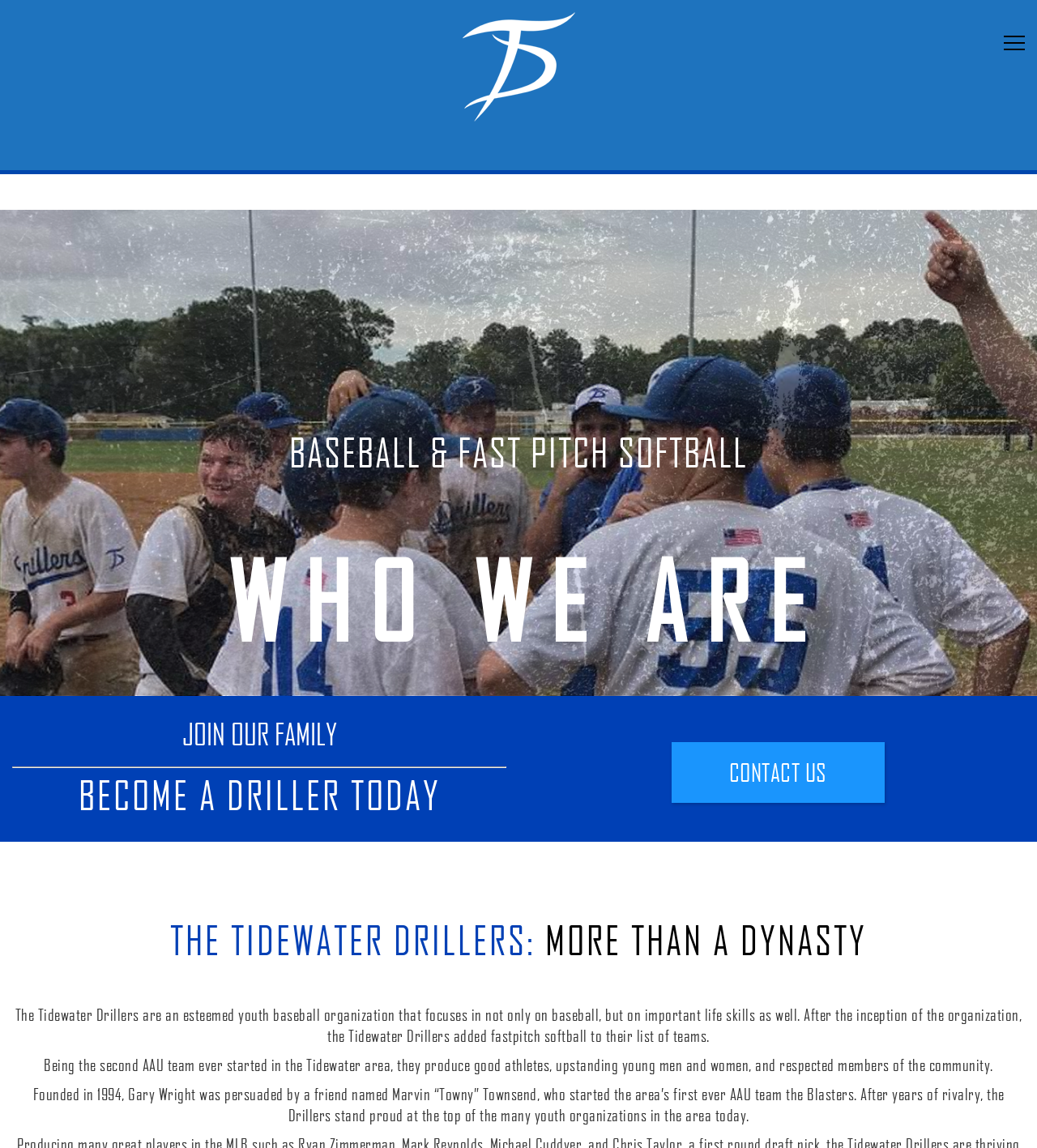What is the name of the friend who persuaded Gary Wright to start the Tidewater Drillers?
Provide a detailed answer to the question using information from the image.

According to the webpage, the StaticText element 'Founded in 1994, Gary Wright was persuaded by a friend named Marvin “Towny” Townsend...' mentions that Marvin “Towny” Townsend was the friend who persuaded Gary Wright to start the Tidewater Drillers organization.